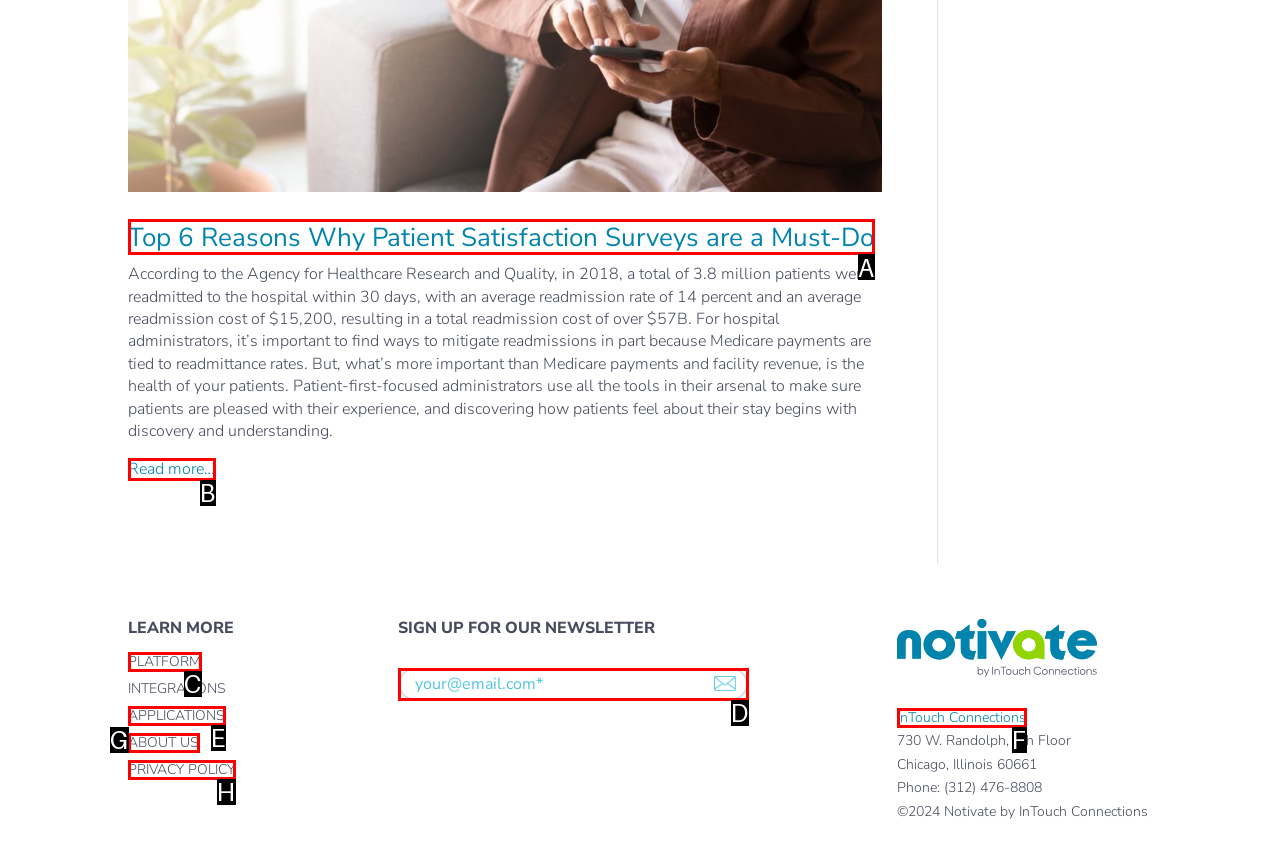Find the option that fits the given description: Read more…
Answer with the letter representing the correct choice directly.

B